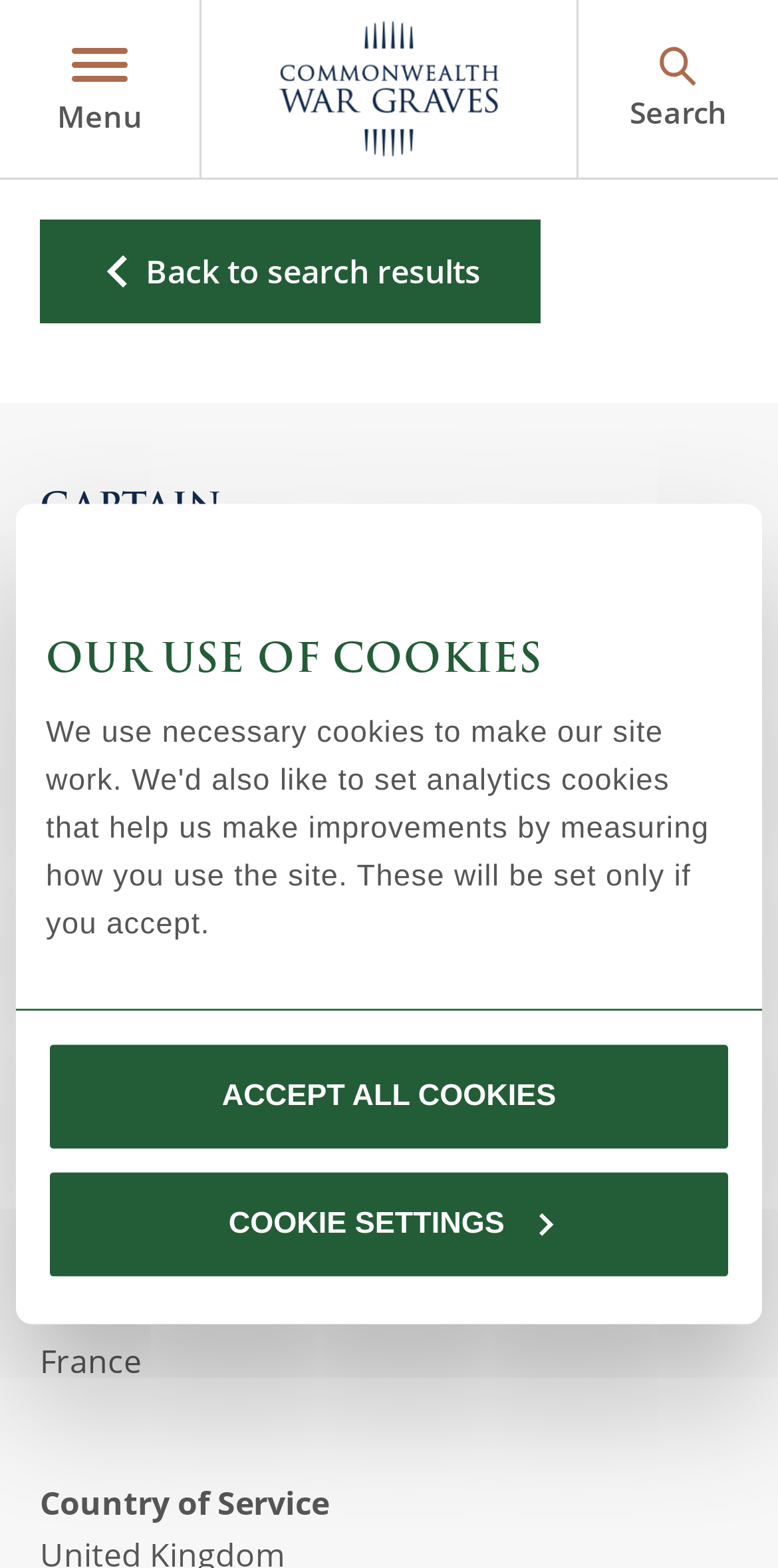Where is Ancre British Cemetery located?
Please provide an in-depth and detailed response to the question.

I found this information by looking at the section of the webpage that displays details about Captain George Patrick Littlewood's burial location. Specifically, I looked at the text next to 'Buried or commemorated at' which says 'ANCRE BRITISH CEMETERY, BEAUMONT-HAMEL' and then saw that the country is listed as 'France'.